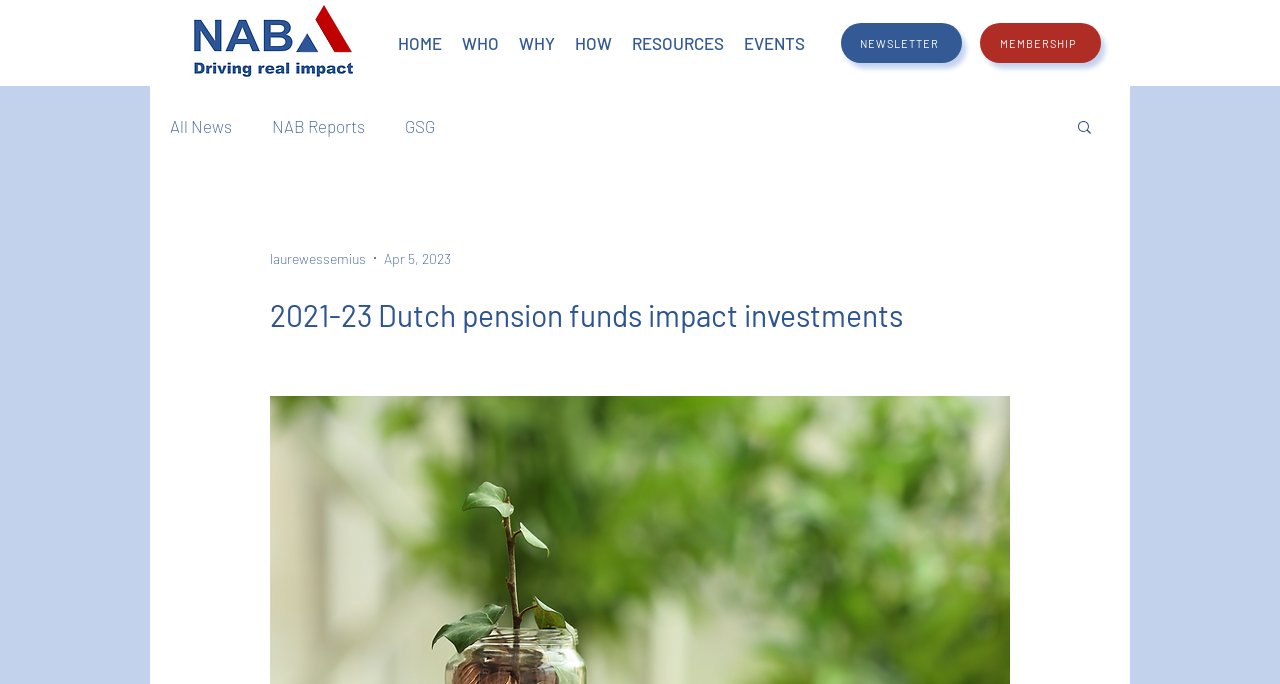Indicate the bounding box coordinates of the element that must be clicked to execute the instruction: "Click the Netherlands Advisory Board on impact investing logo". The coordinates should be given as four float numbers between 0 and 1, i.e., [left, top, right, bottom].

[0.143, 0.007, 0.288, 0.127]